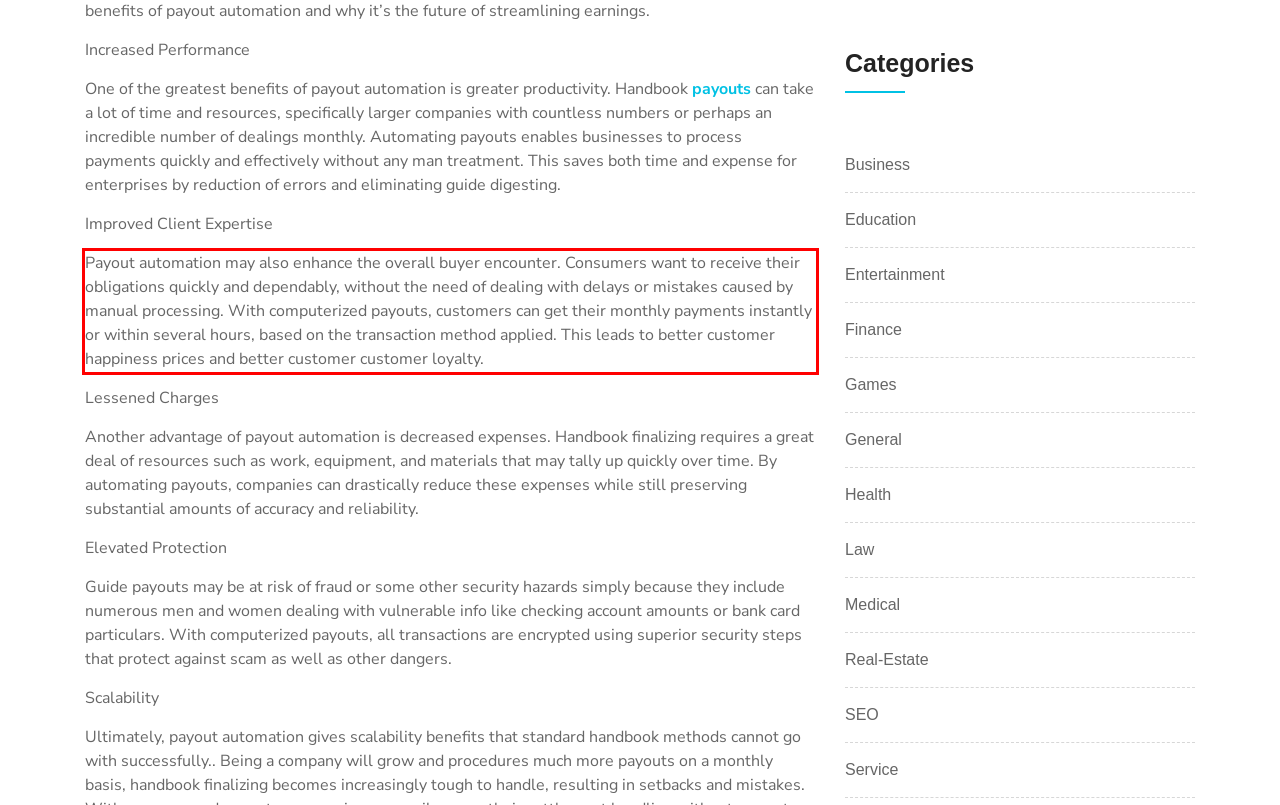In the screenshot of the webpage, find the red bounding box and perform OCR to obtain the text content restricted within this red bounding box.

Payout automation may also enhance the overall buyer encounter. Consumers want to receive their obligations quickly and dependably, without the need of dealing with delays or mistakes caused by manual processing. With computerized payouts, customers can get their monthly payments instantly or within several hours, based on the transaction method applied. This leads to better customer happiness prices and better customer customer loyalty.